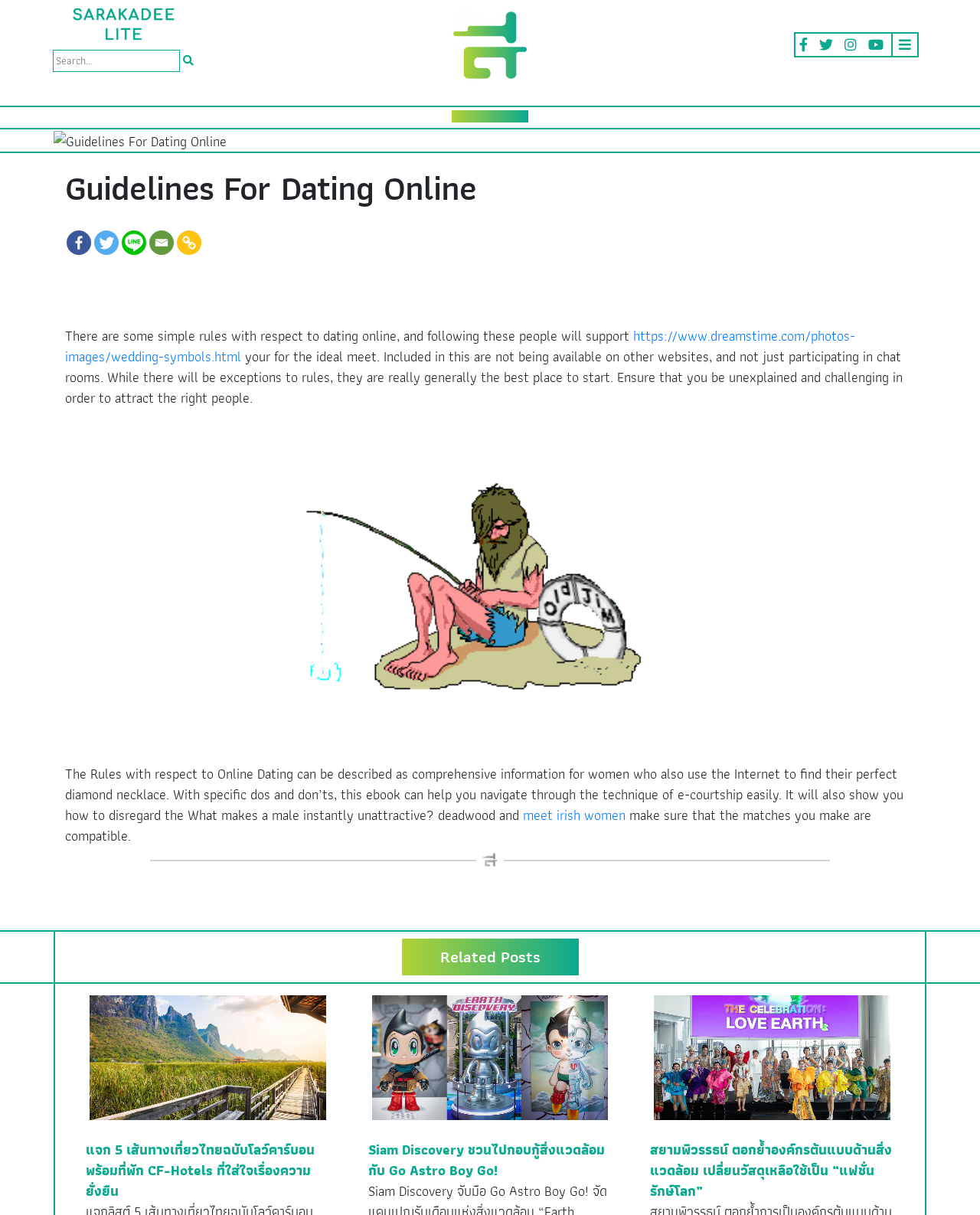Refer to the screenshot and answer the following question in detail:
What is the purpose of the ebook mentioned on this webpage?

The ebook is mentioned as a comprehensive guide for women who use the internet to find their perfect match, providing specific dos and don'ts to help them navigate the process of e-courtship easily and make compatible matches.